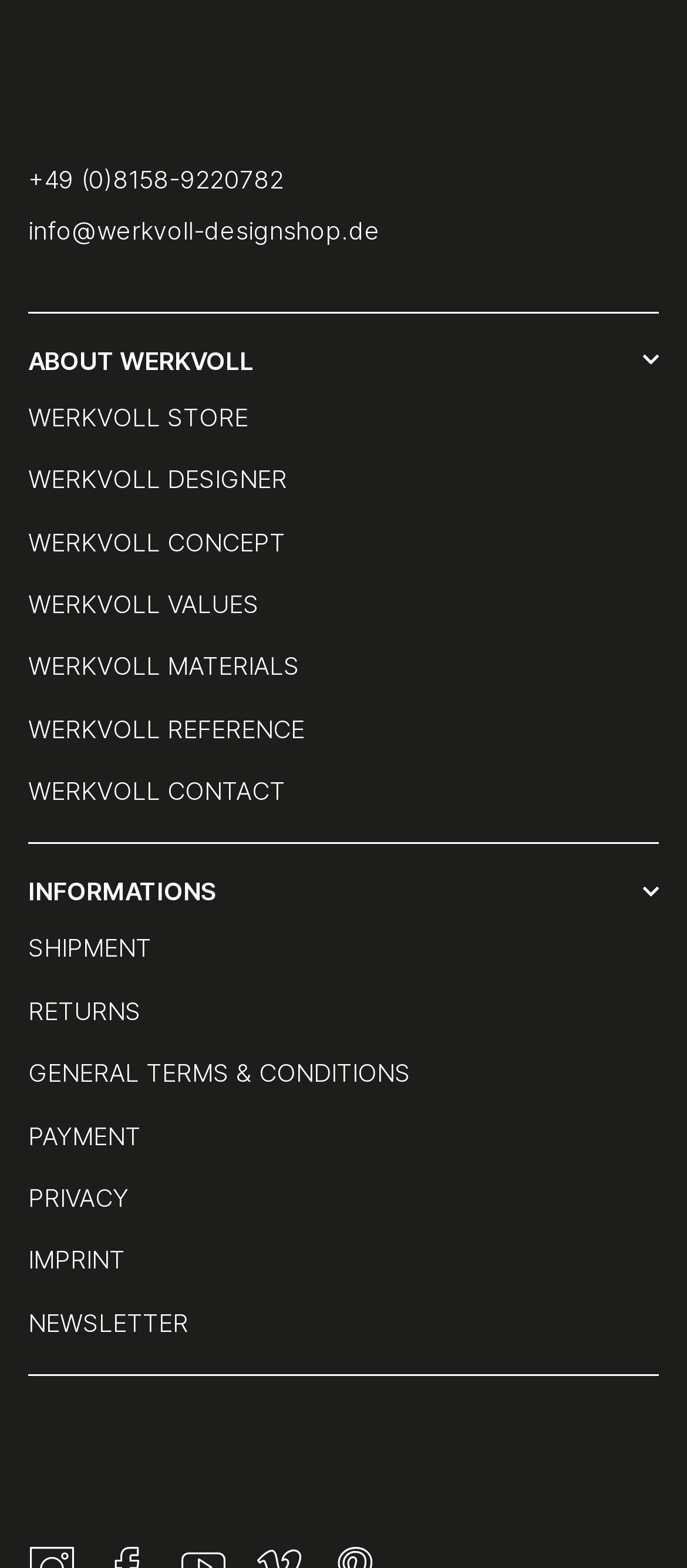How many horizontal separators are on the webpage?
Please provide a comprehensive answer based on the visual information in the image.

I counted the number of separator elements with an orientation of 'horizontal' on the webpage, which are three.